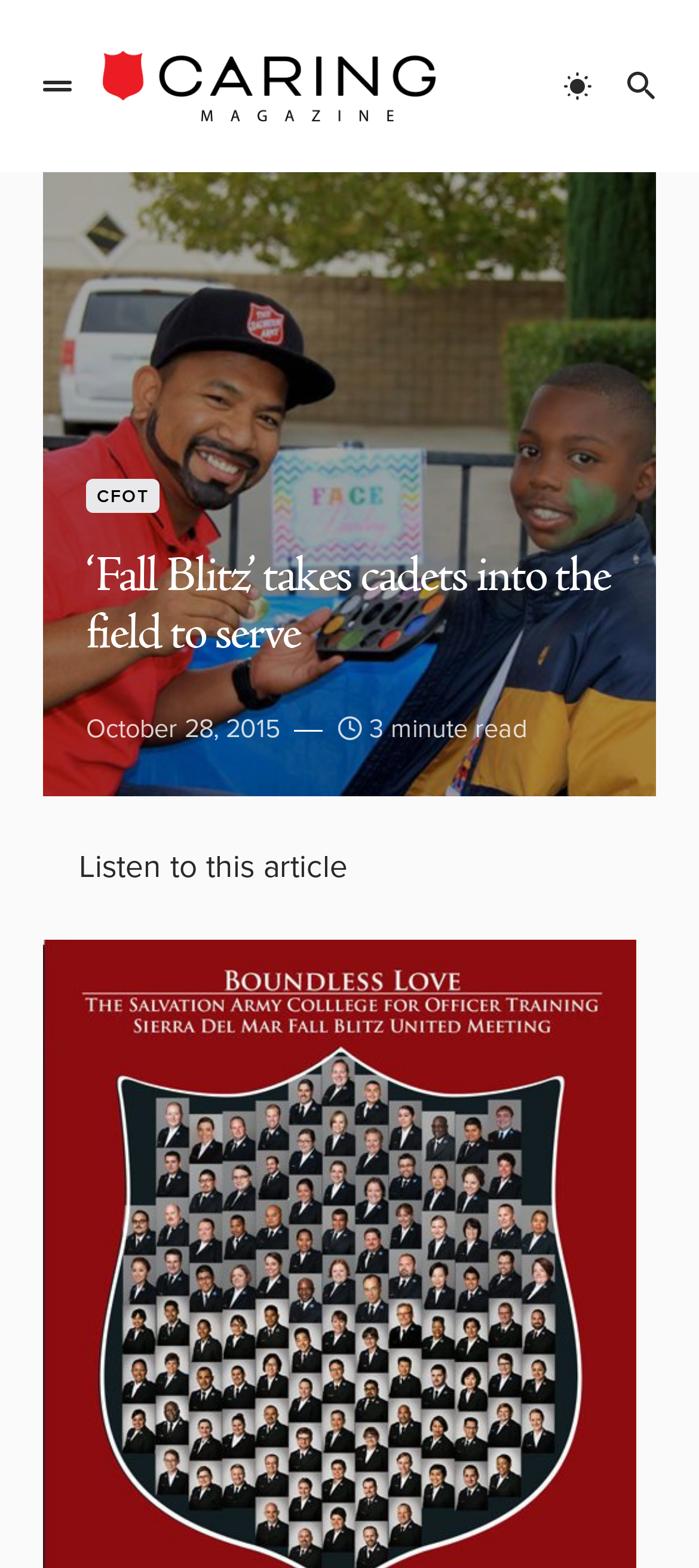Locate the bounding box coordinates of the UI element described by: "alt="Caring Magazine"". The bounding box coordinates should consist of four float numbers between 0 and 1, i.e., [left, top, right, bottom].

[0.133, 0.026, 0.637, 0.083]